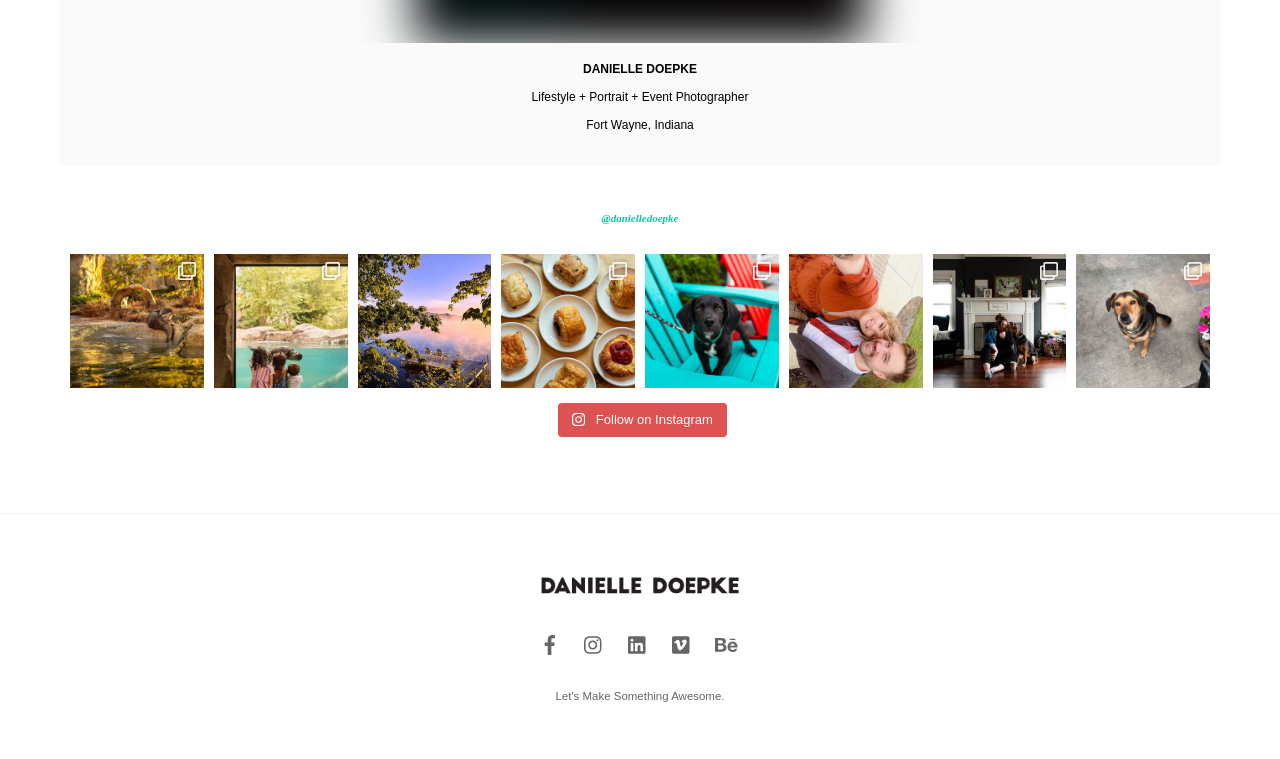Give a concise answer of one word or phrase to the question: 
How many social media links are available?

5